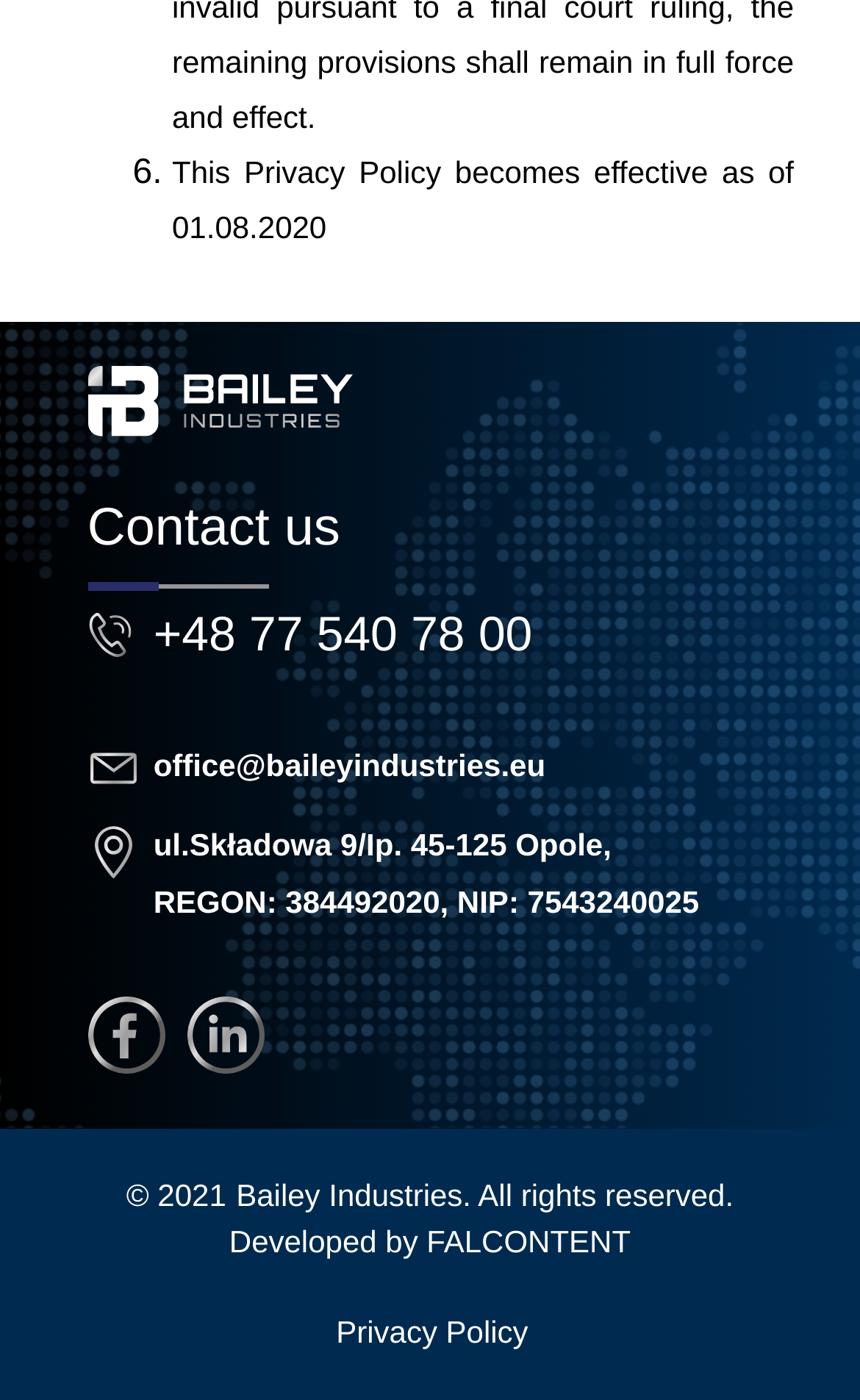Find the bounding box coordinates corresponding to the UI element with the description: "+48 77 540 78 00". The coordinates should be formatted as [left, top, right, bottom], with values as floats between 0 and 1.

[0.101, 0.436, 0.899, 0.47]